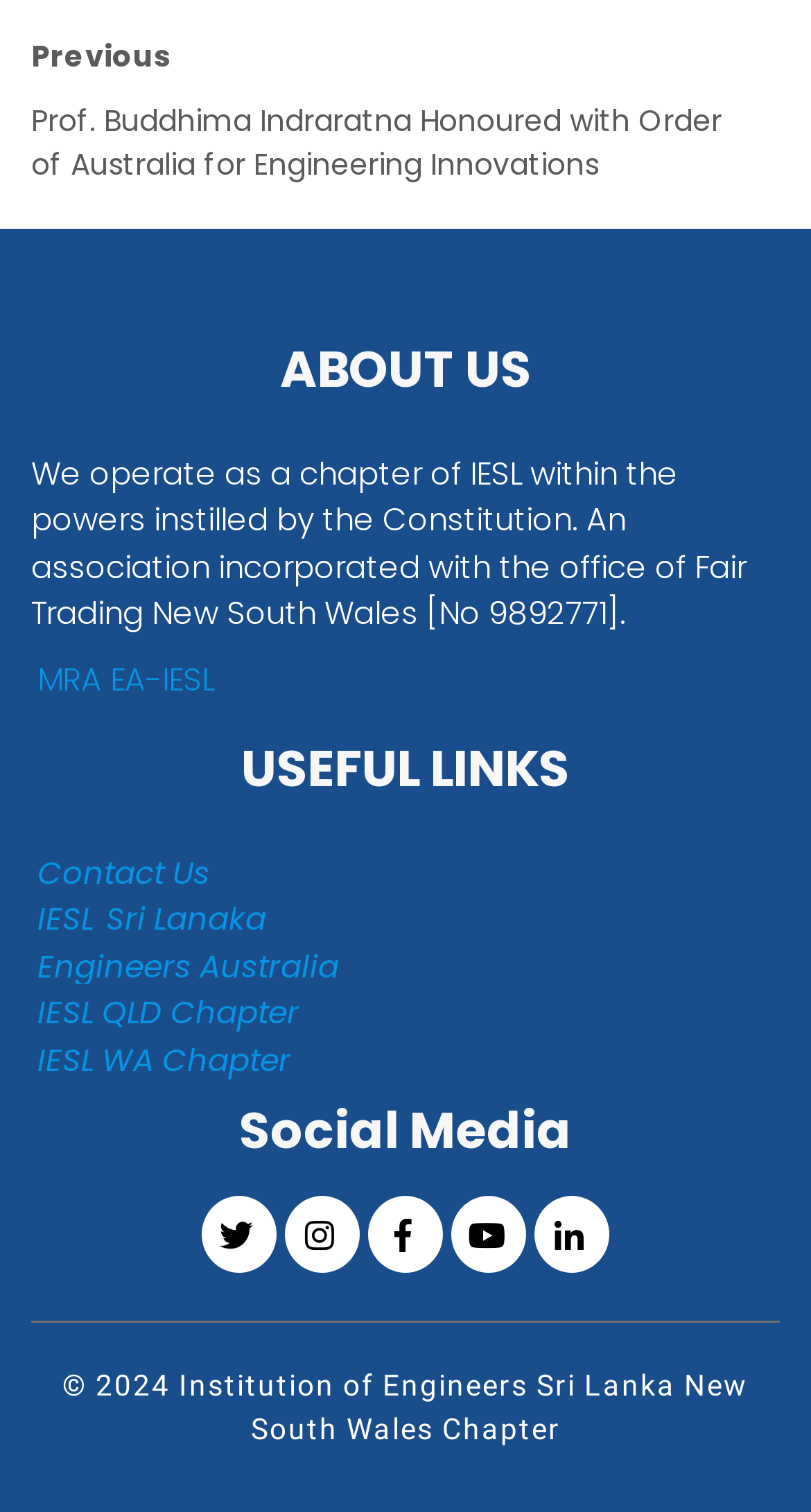Find the bounding box coordinates of the UI element according to this description: "Contact Us".

[0.038, 0.558, 0.267, 0.595]